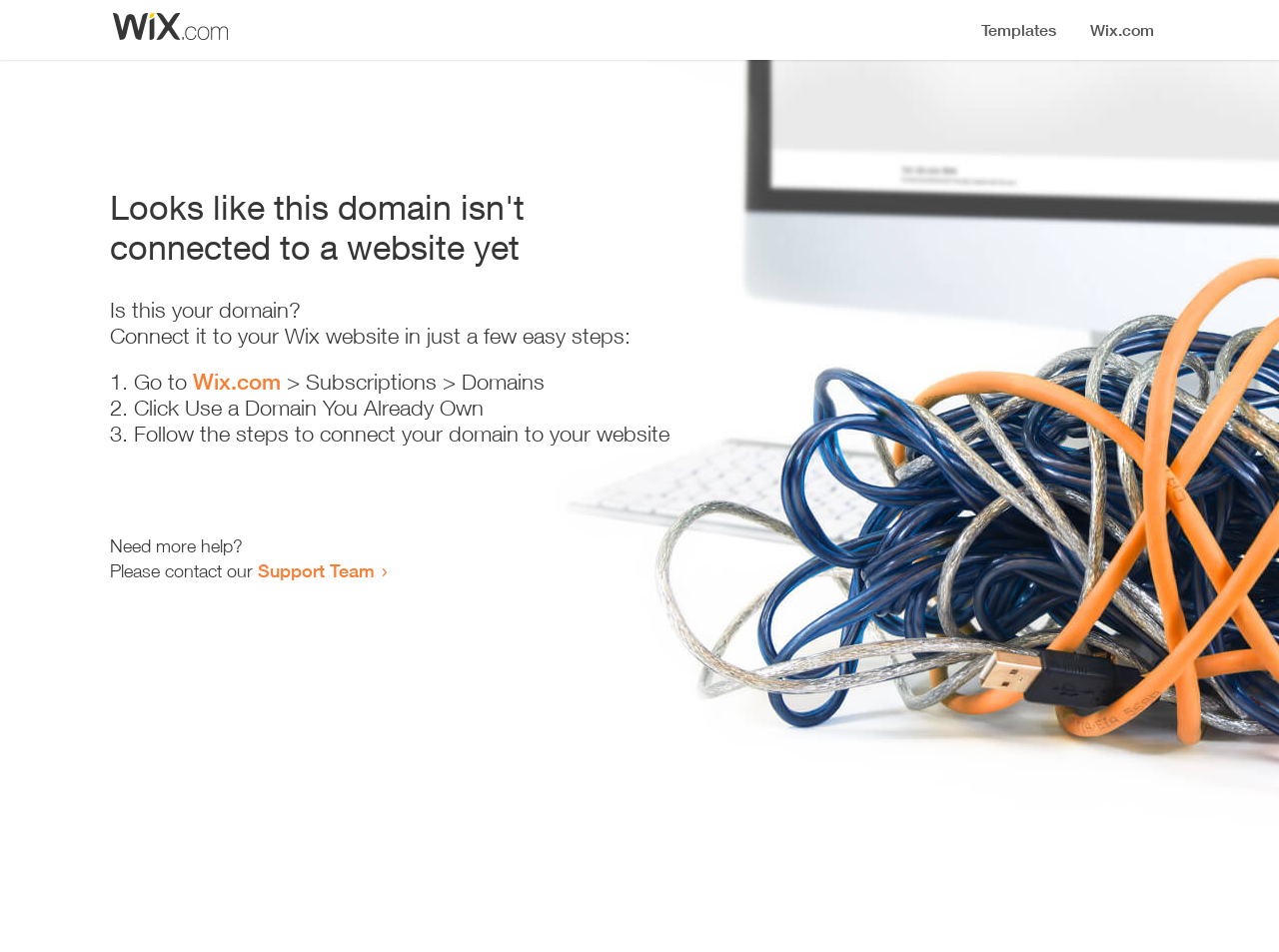Where can I get more help?
Answer the question with as much detail as possible.

The webpage provides a link to the 'Support Team' at the bottom, which can be contacted for further assistance, as stated in the text 'Need more help? Please contact our Support Team'.